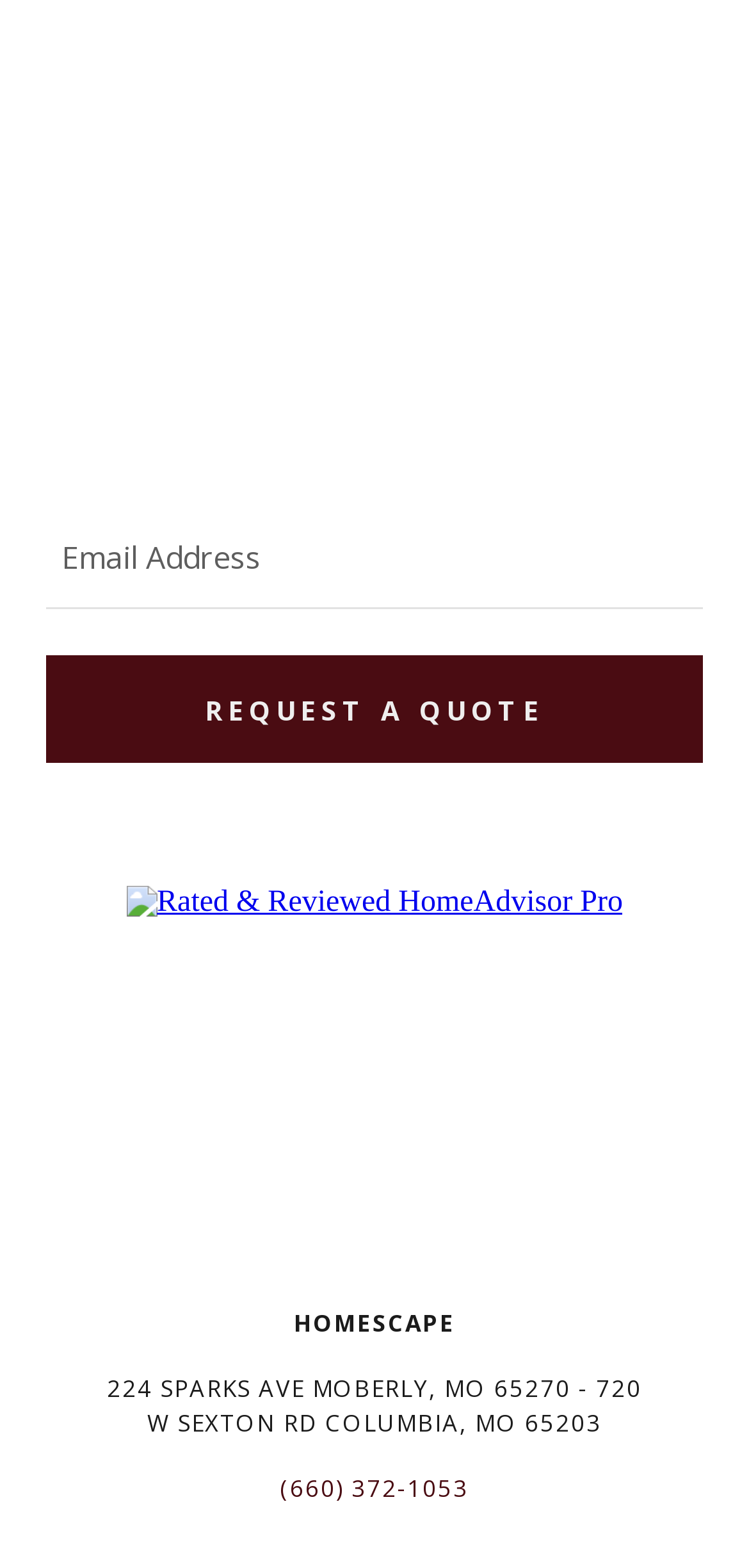What is the type of input field?
Refer to the image and provide a one-word or short phrase answer.

Email Address